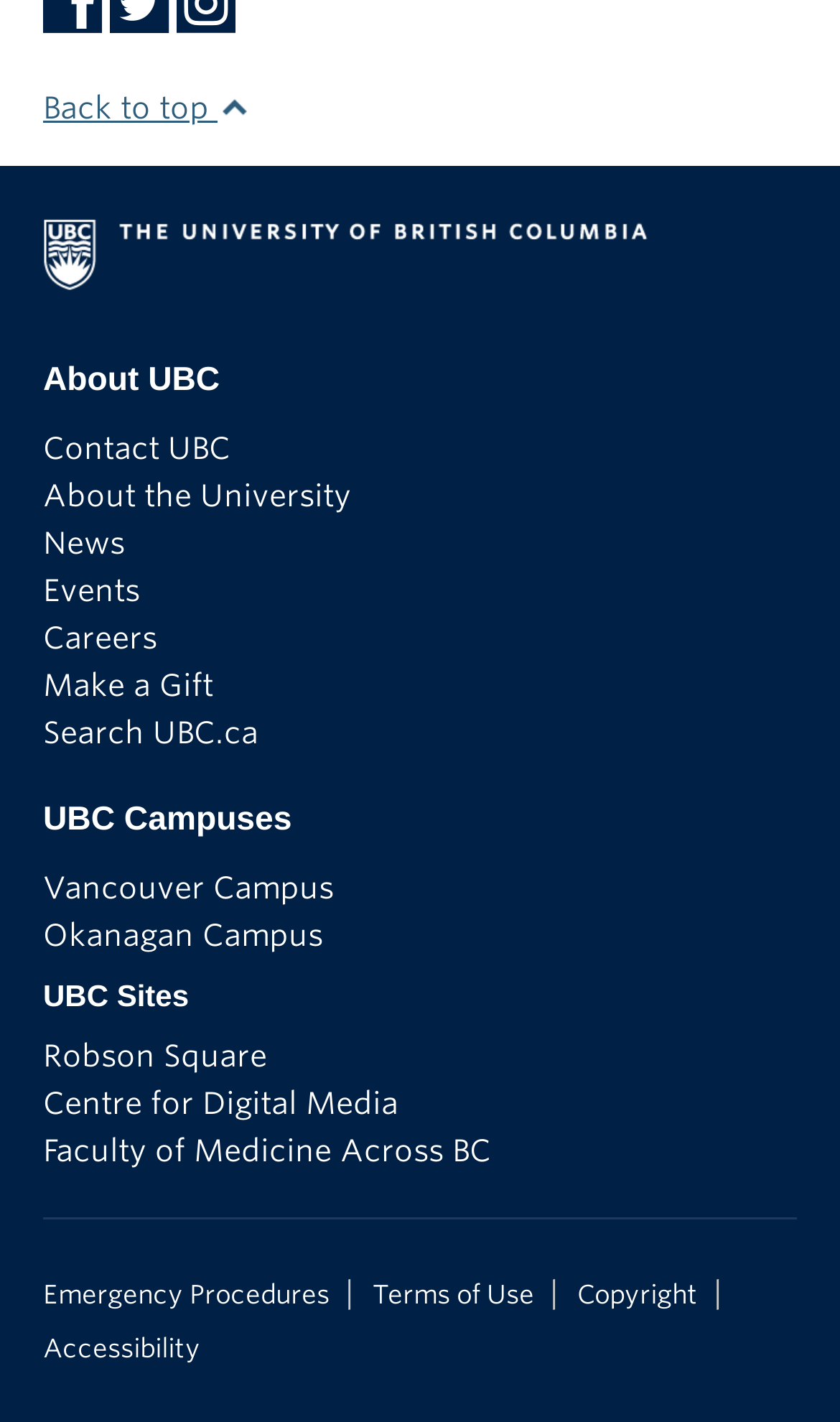Please provide the bounding box coordinates for the element that needs to be clicked to perform the following instruction: "View Vancouver Campus". The coordinates should be given as four float numbers between 0 and 1, i.e., [left, top, right, bottom].

[0.051, 0.612, 0.397, 0.637]